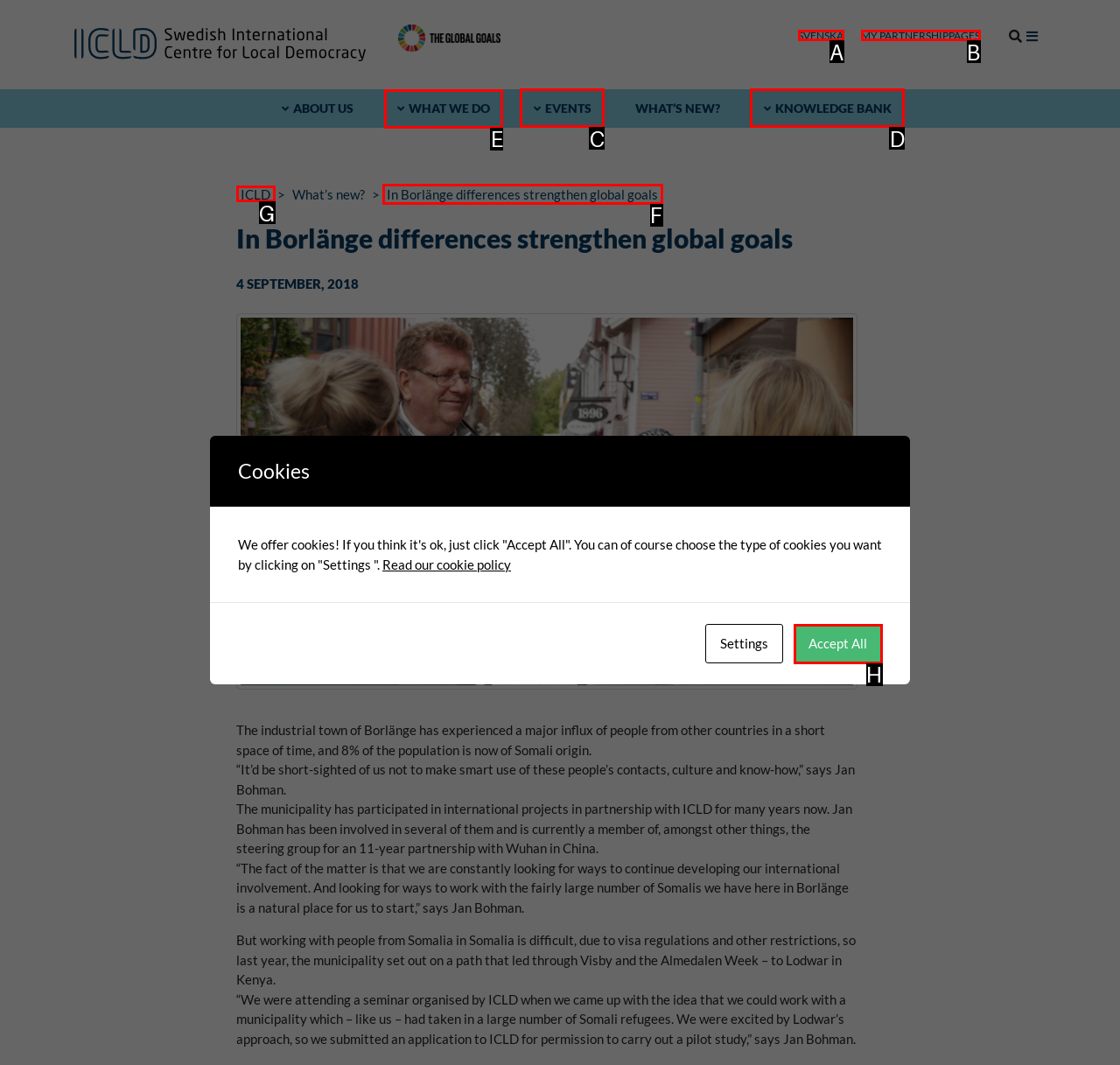Tell me which element should be clicked to achieve the following objective: Click the link 'WHAT WE DO'
Reply with the letter of the correct option from the displayed choices.

E